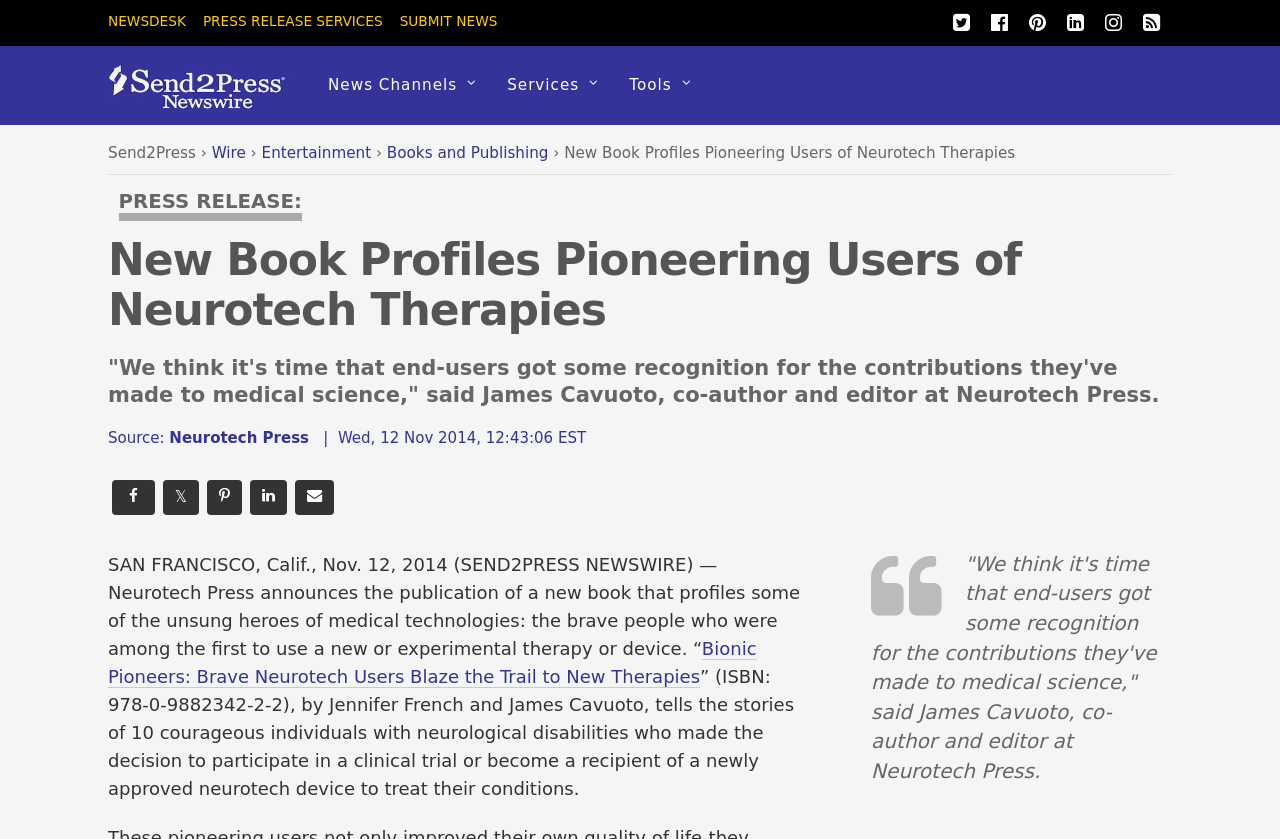What is the name of the book being published?
Could you please answer the question thoroughly and with as much detail as possible?

I found the answer by reading the article, which says 'Bionic Pioneers: Brave Neurotech Users Blaze the Trail to New Therapies', indicating that the name of the book being published is Bionic Pioneers.